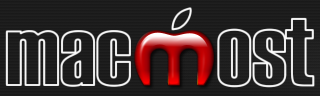What is the design inspiration for the 'm' in 'most'?
Please give a detailed and thorough answer to the question, covering all relevant points.

The caption notes that the letter 'm' in 'most' is creatively transformed to resemble an apple, complete with a leaf on top, which reflects the brand's connection to the macOS ecosystem.